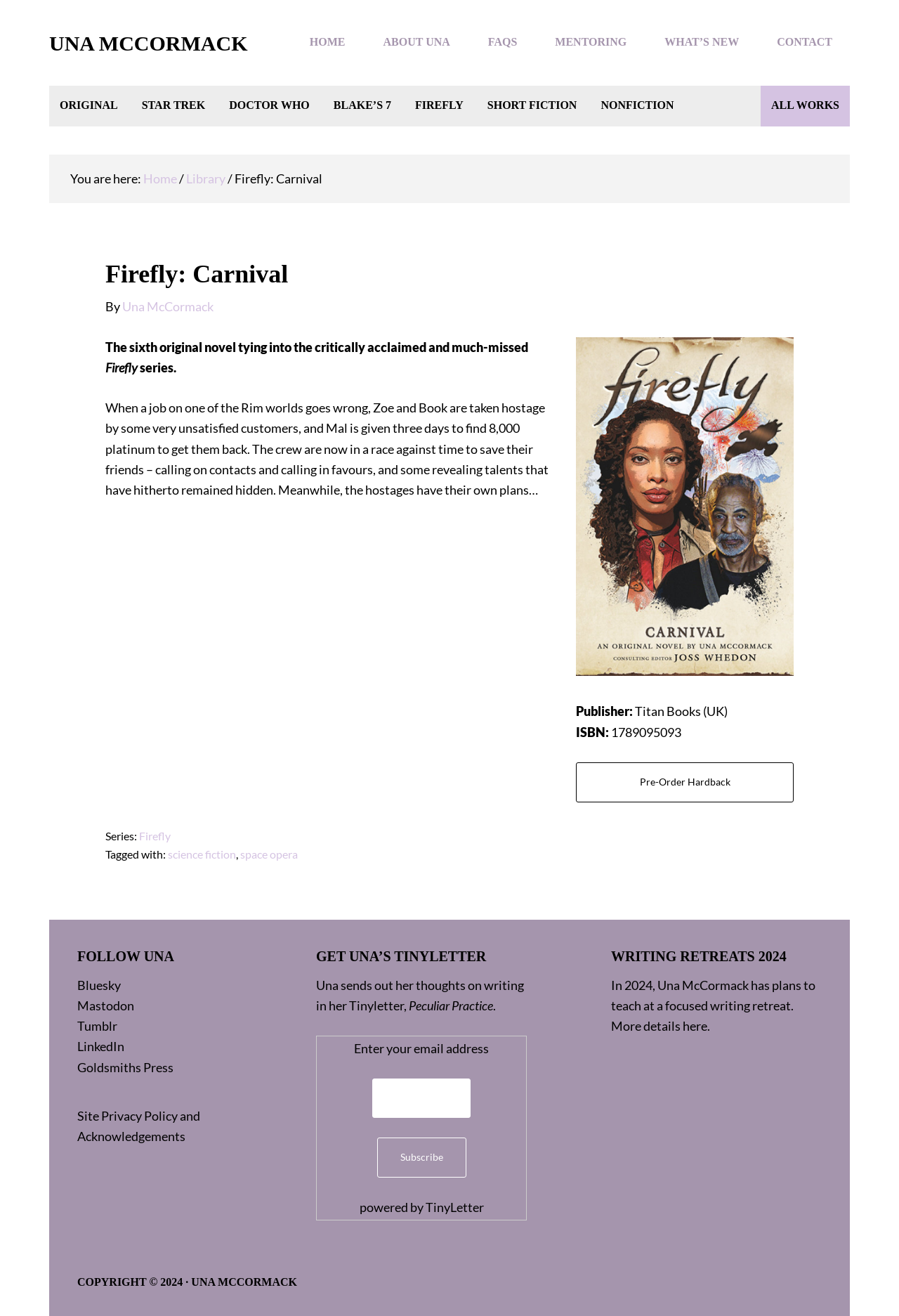How many social media platforms are listed to follow Una?
Refer to the screenshot and answer in one word or phrase.

5